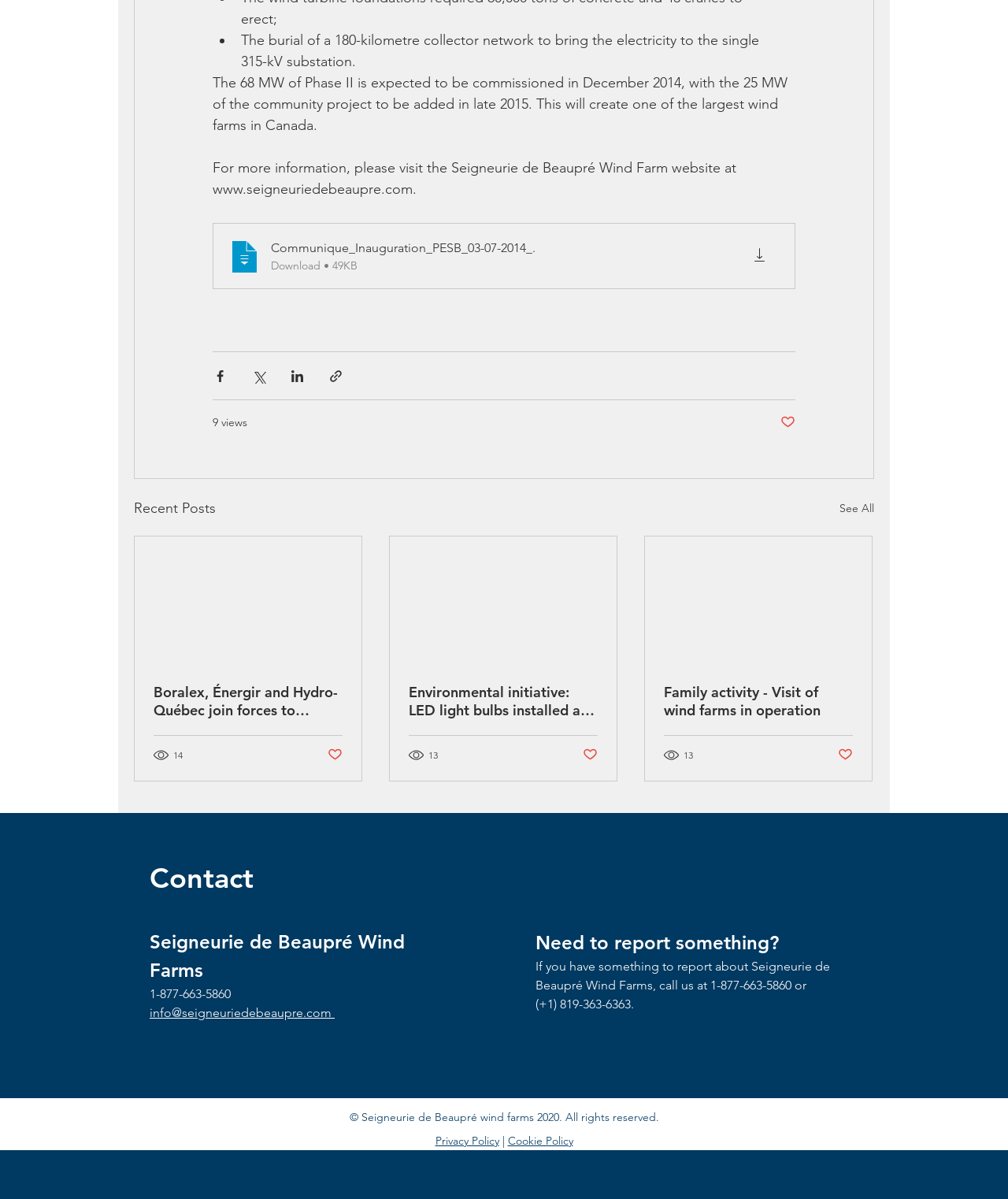What is the name of the wind farm project?
Please answer the question with a detailed and comprehensive explanation.

The name of the wind farm project is mentioned in the heading 'Seigneurie de Beaupré Wind Farms'.